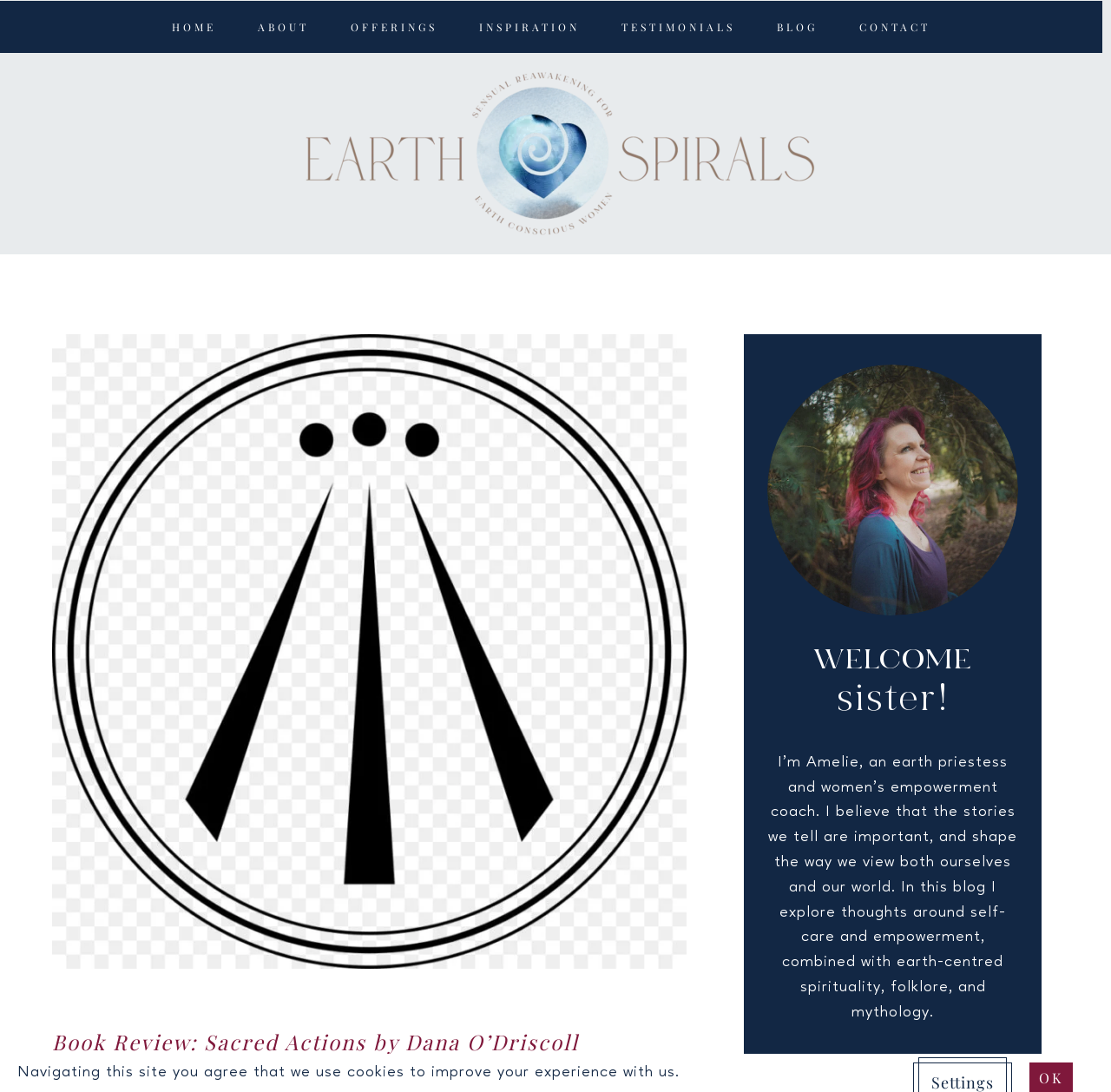Pinpoint the bounding box coordinates of the area that should be clicked to complete the following instruction: "Click the 'HOME' link". The coordinates must be given as four float numbers between 0 and 1, i.e., [left, top, right, bottom].

[0.155, 0.02, 0.195, 0.029]